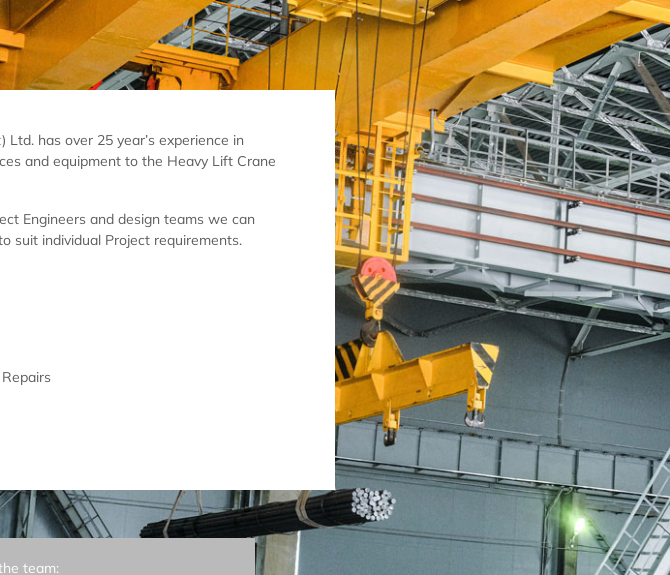Explain the contents of the image with as much detail as possible.

The image showcases a bustling industrial environment, emphasizing the heavy lift crane operations managed by Henderson Engineering (North East) Ltd. Prominently featuring a yellow crane, the scene highlights the company's expertise in providing engineering support and specialized equipment for the Heavy Lift Crane Industry. With over 25 years of experience, the company collaborates closely with Clients' Project Engineers and design teams to offer tailored solutions that meet individual project requirements. The lower section of the image includes text that outlines some of the services provided, such as on-site inspections and welding repairs, underscoring the commitment to quality and customer satisfaction in their operations.